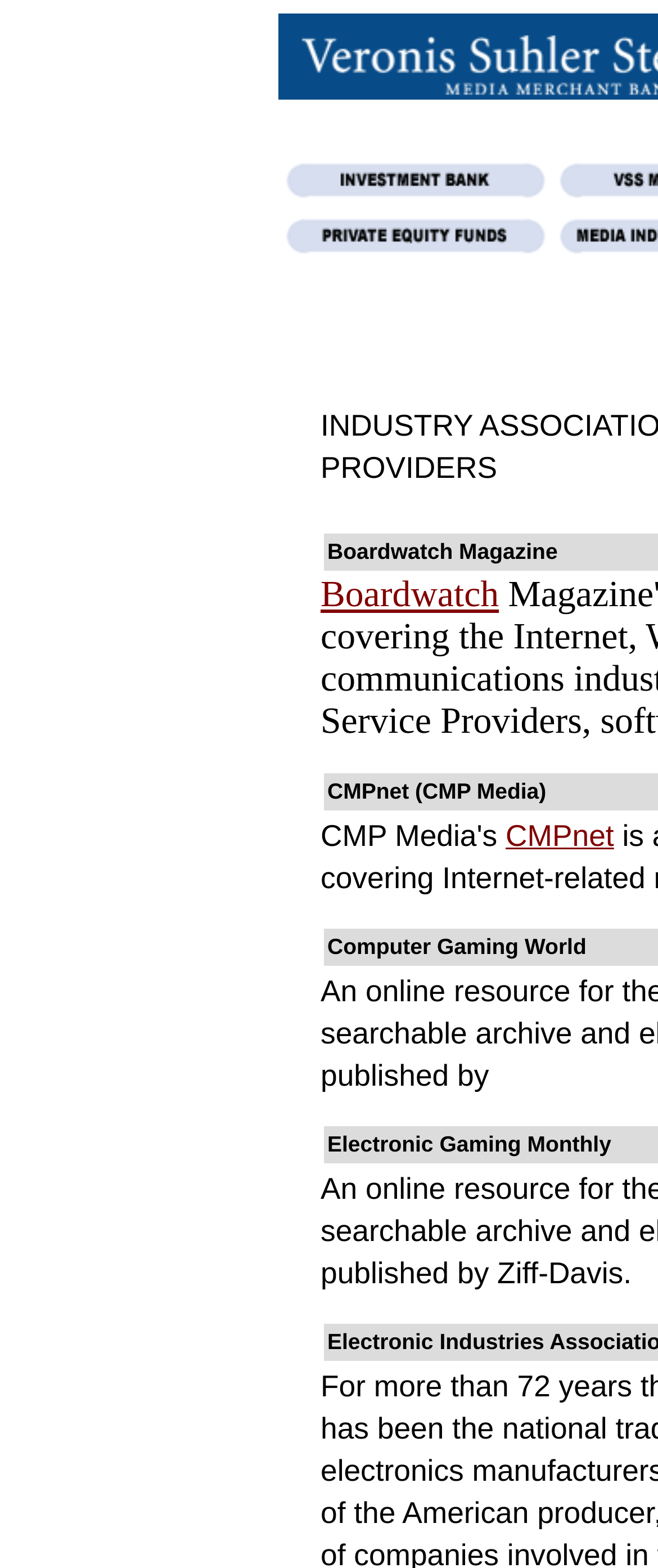Deliver a detailed narrative of the webpage's visual and textual elements.

The webpage is about Industry Associations and Information Providers. It has a table with two columns, where each cell contains a link and an image. The first column has a link to "Investment Bank" with an accompanying image, positioned at the top-left section of the page. Below it, there is another link with an image, but the link text is empty. 

On the right side of the page, there are two standalone links, "Boardwatch" and "CMPnet", positioned vertically, with "Boardwatch" above "CMPnet". The "Boardwatch" link is located at the middle-right section of the page, while the "CMPnet" link is at the bottom-right section.